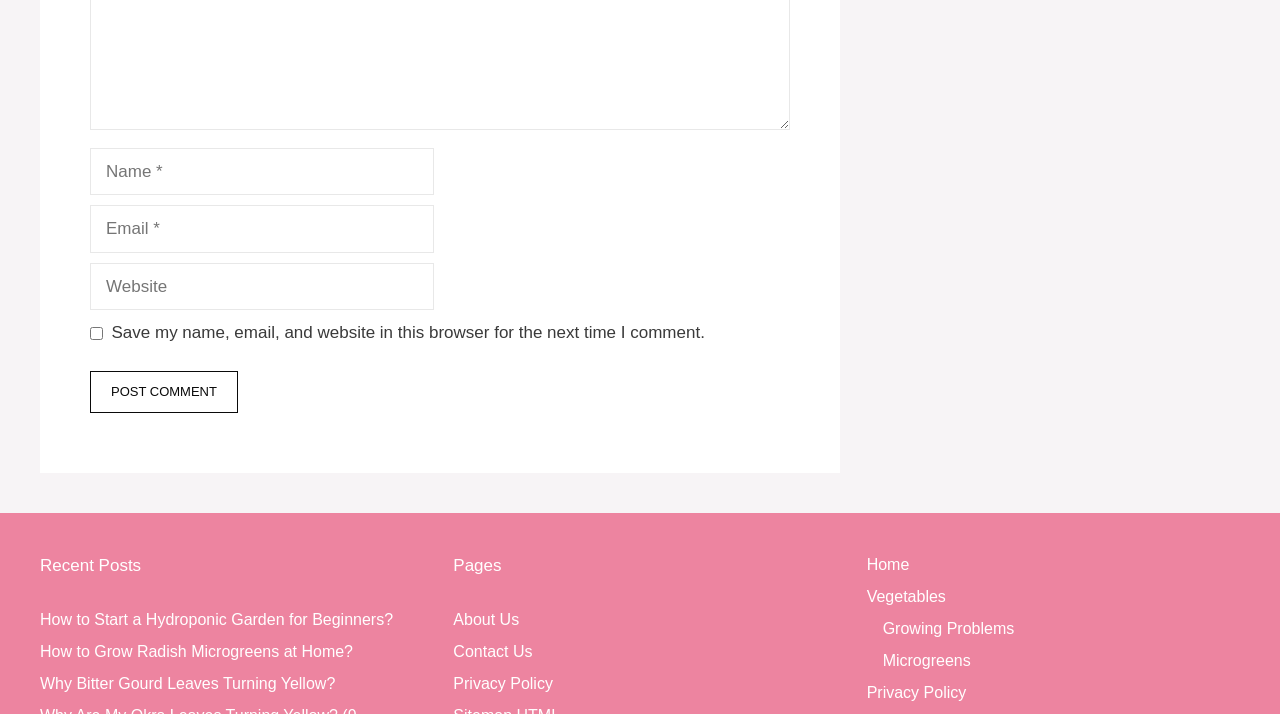With reference to the image, please provide a detailed answer to the following question: What is the purpose of the checkbox?

The checkbox with ID 671 has a label 'Save my name, email, and website in this browser for the next time I comment.' which indicates its purpose is to save the commenter's information for future comments.